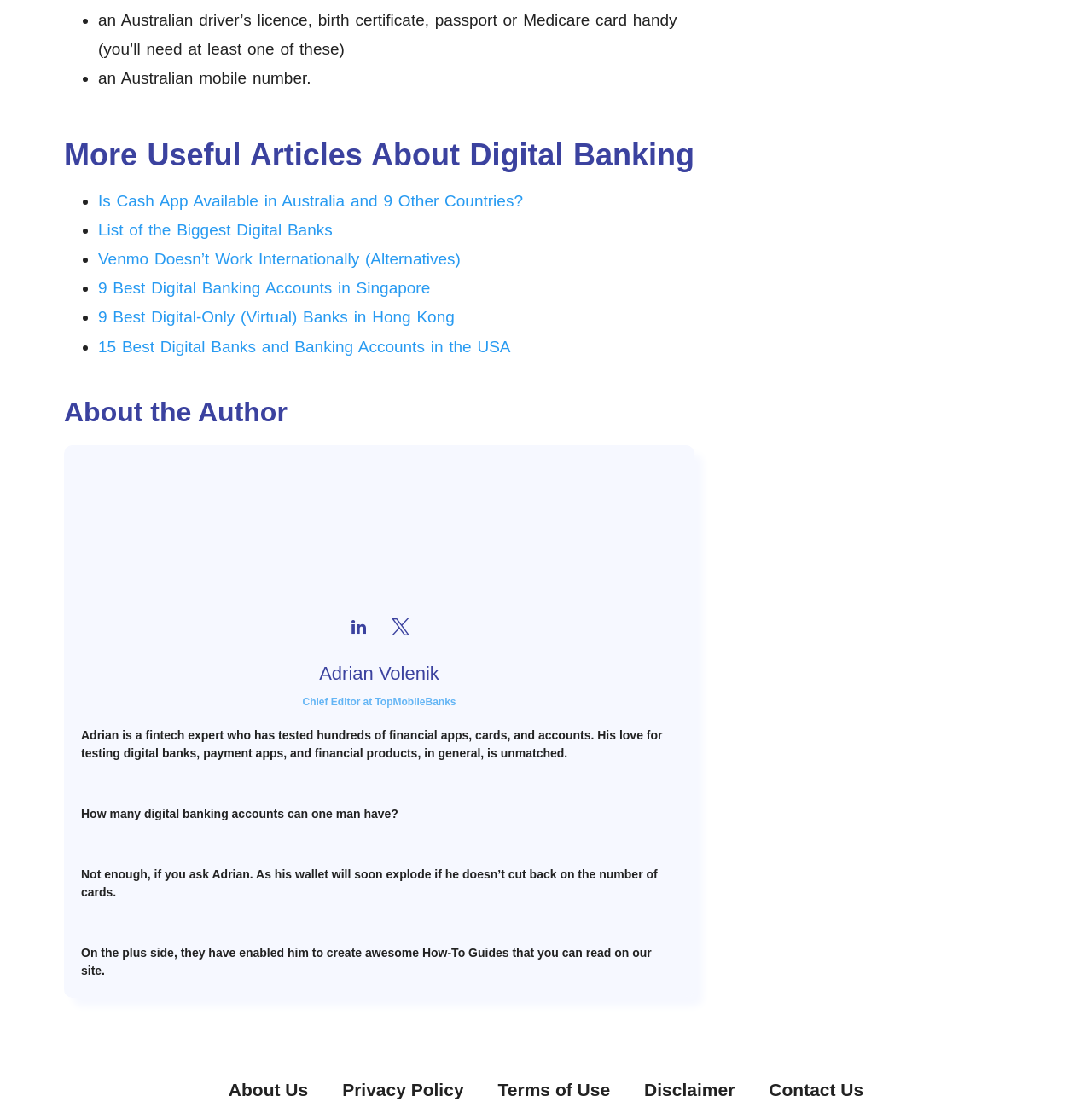Locate the bounding box of the UI element defined by this description: "GET A QUOTE". The coordinates should be given as four float numbers between 0 and 1, formatted as [left, top, right, bottom].

None